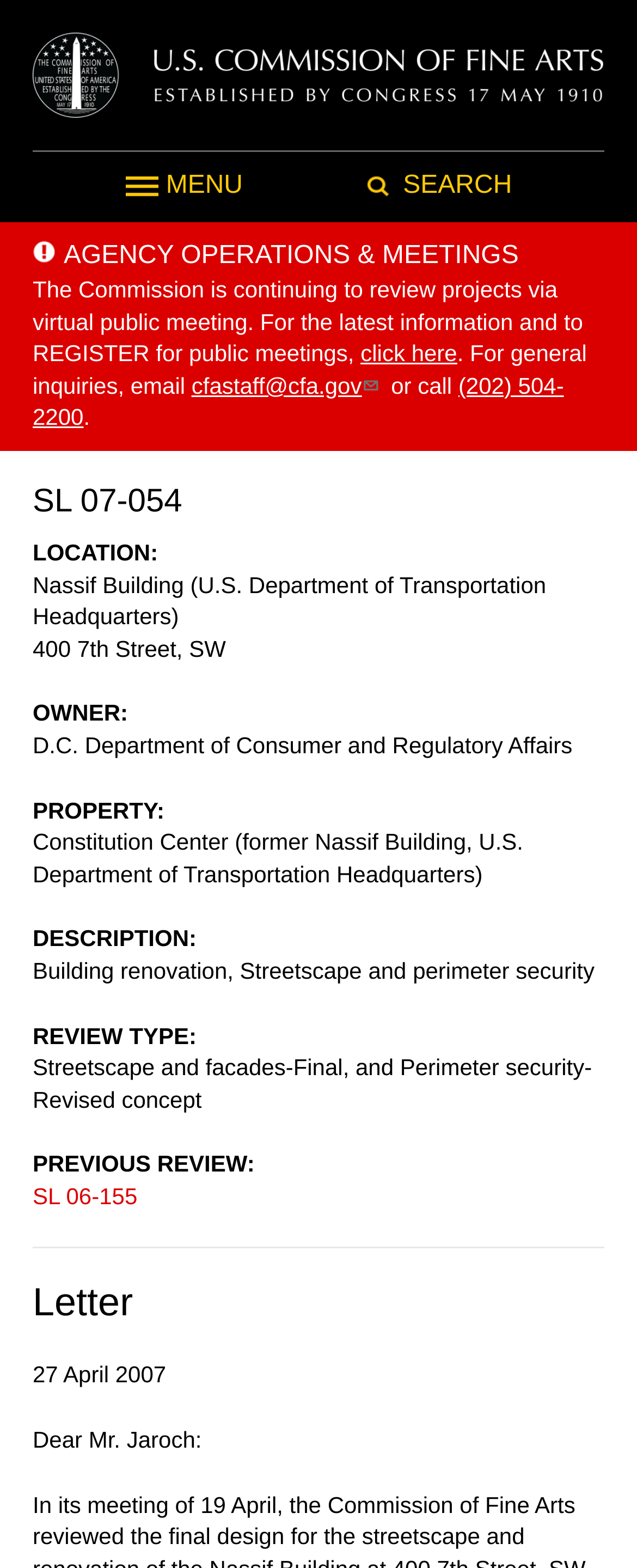Observe the image and answer the following question in detail: Who can be contacted for general inquiries?

I found the contact information for general inquiries by looking at the text that says 'For general inquiries, email'. The email address is specified as 'cfastaff@cfa.gov'.